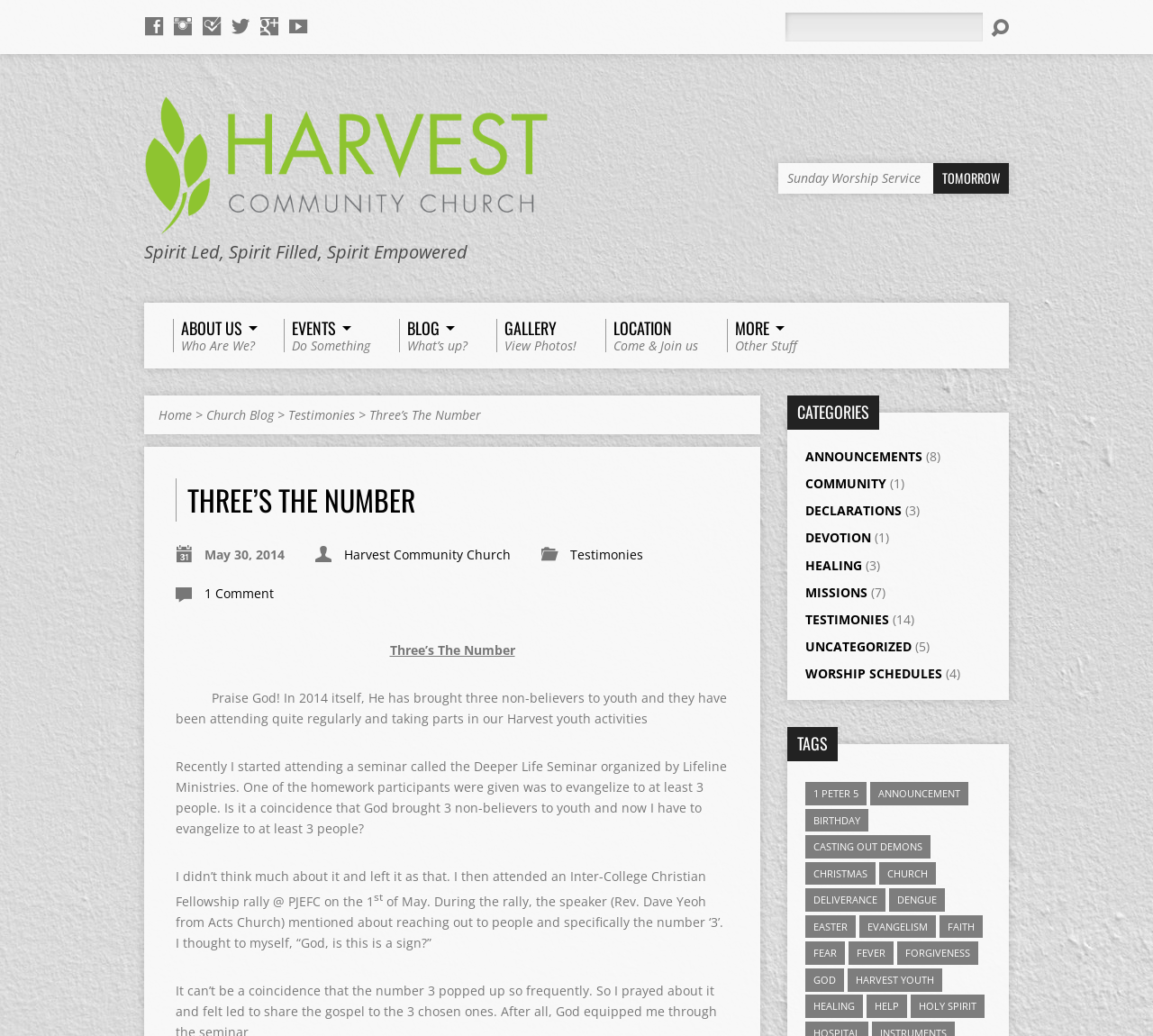Identify the bounding box coordinates of the area you need to click to perform the following instruction: "Read the 'Spirit Led, Spirit Filled, Spirit Empowered' description".

[0.125, 0.23, 0.405, 0.254]